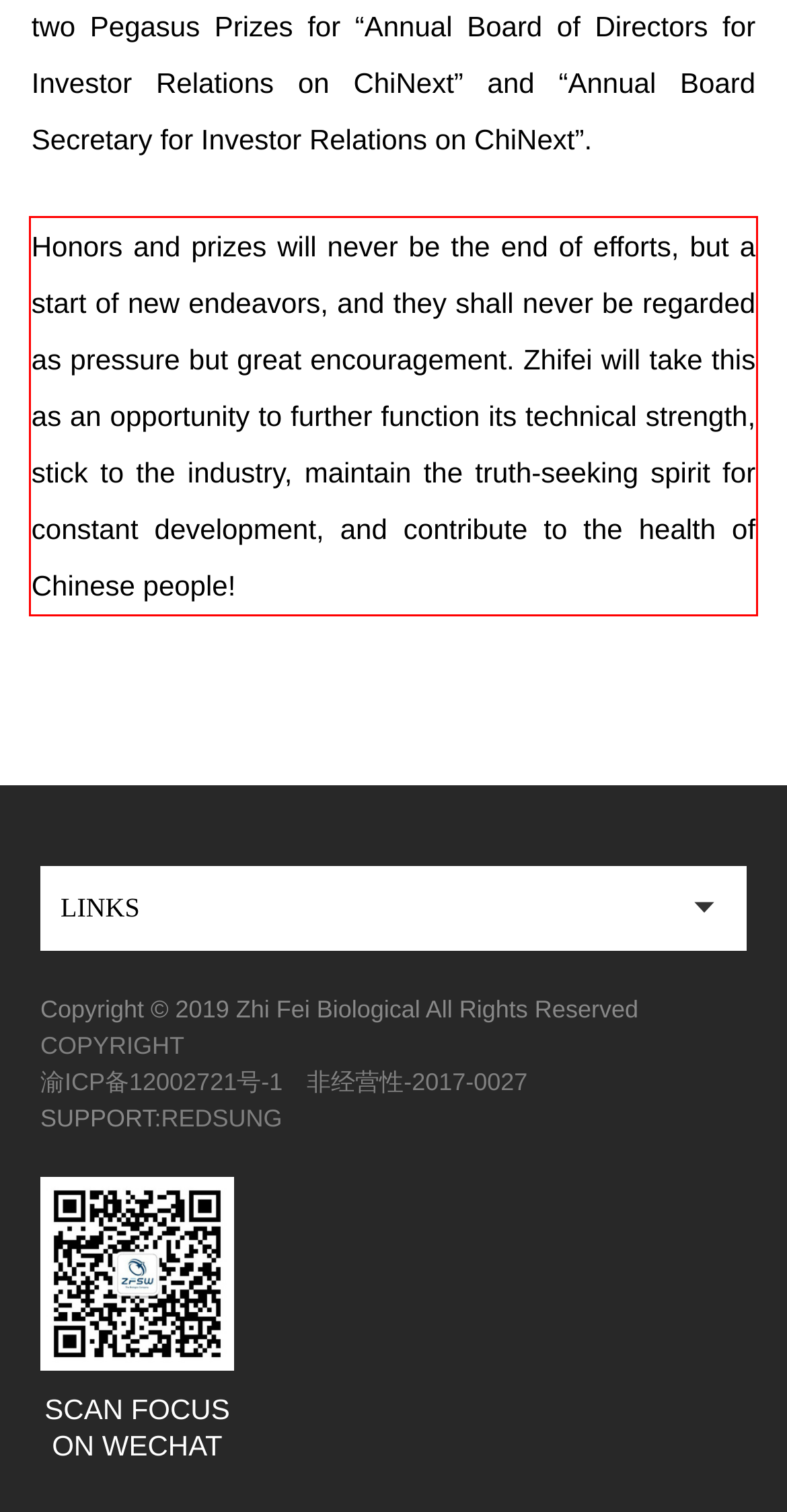Given a webpage screenshot, locate the red bounding box and extract the text content found inside it.

Honors and prizes will never be the end of efforts, but a start of new endeavors, and they shall never be regarded as pressure but great encouragement. Zhifei will take this as an opportunity to further function its technical strength, stick to the industry, maintain the truth-seeking spirit for constant development, and contribute to the health of Chinese people!